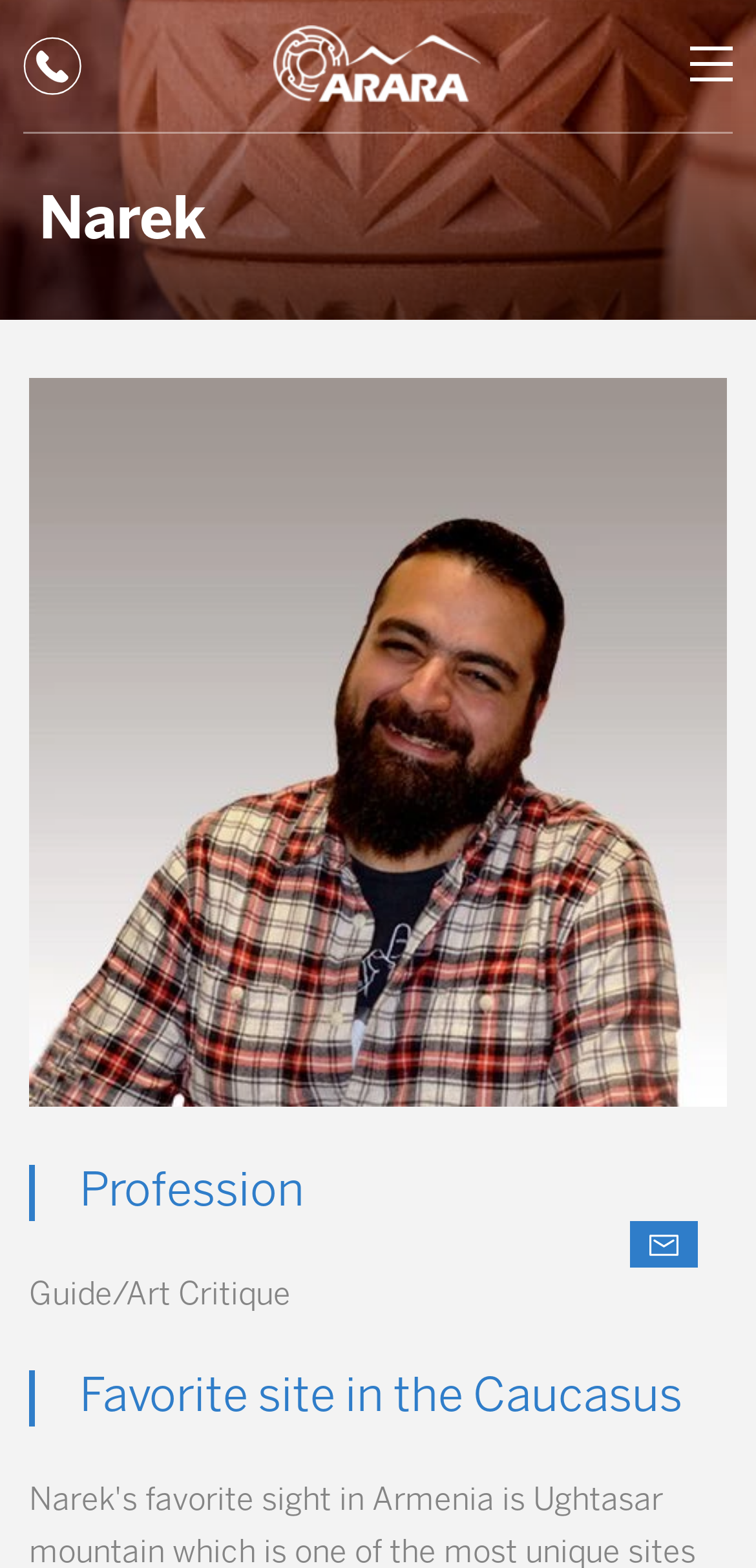How many social media platforms are available for contact?
Carefully examine the image and provide a detailed answer to the question.

I counted the number of social media platforms by looking at the links 'Whatsapp' and 'Viber', which indicates that there are 2 social media platforms available for contact.